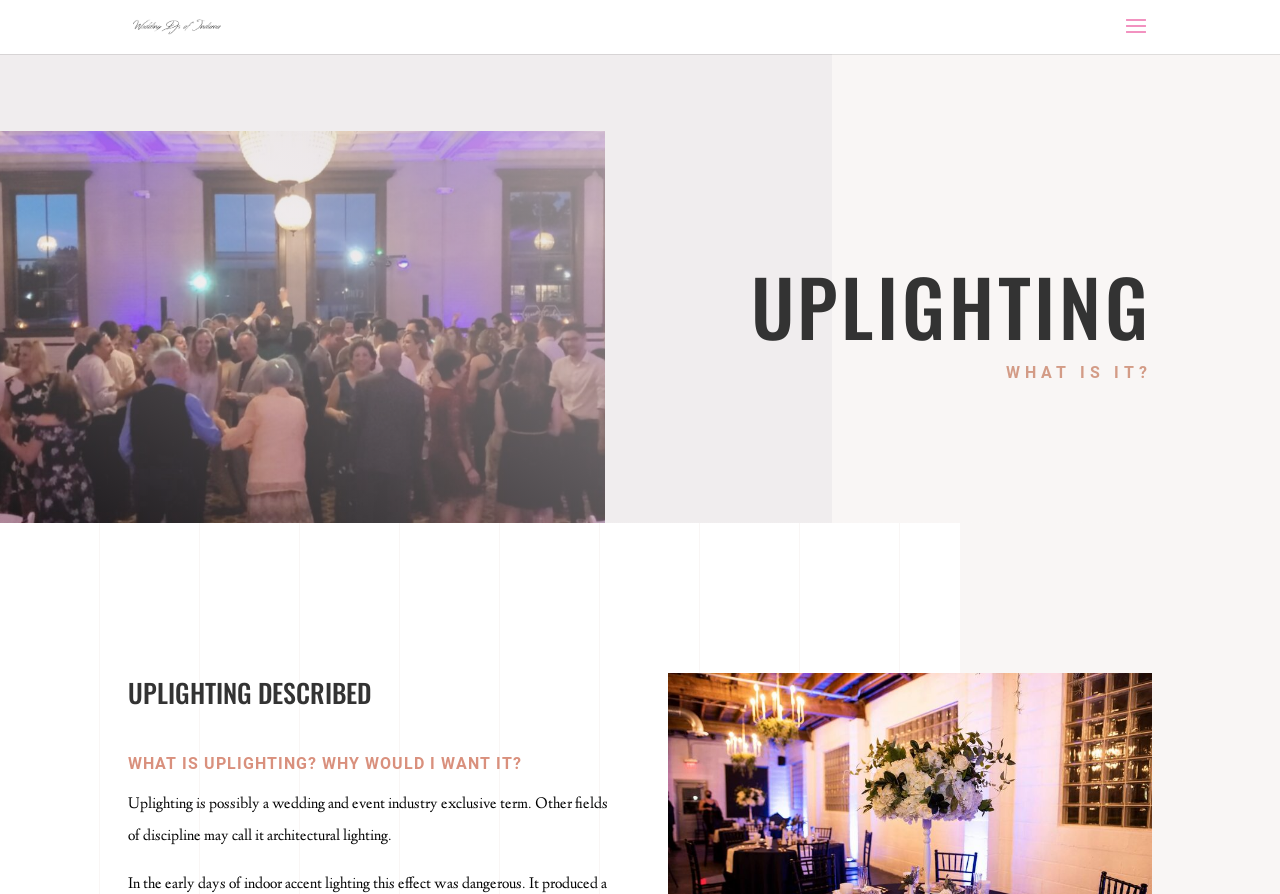Please answer the following query using a single word or phrase: 
What is uplighting described as?

Architectural lighting